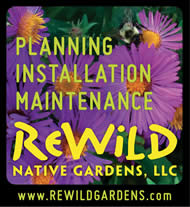Answer the question using only a single word or phrase: 
What services are offered by ReWild Native Gardens?

PLANNING, INSTALLATION, MAINTENANCE